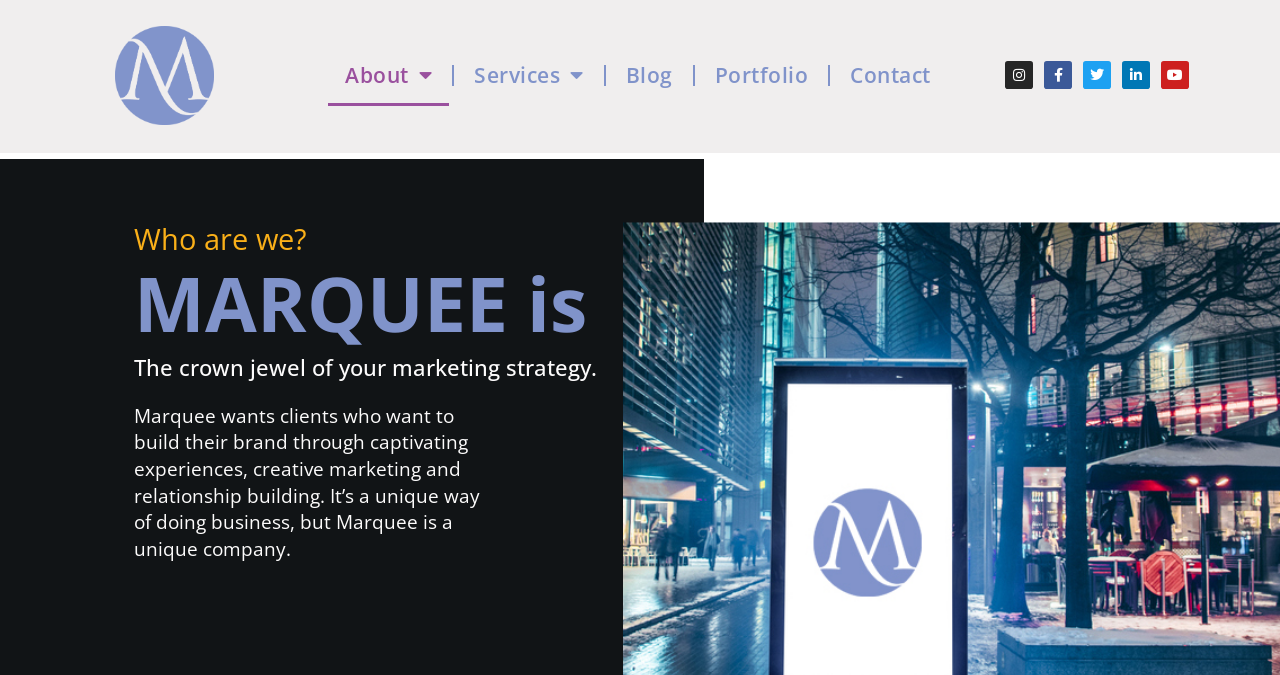Provide the bounding box coordinates of the HTML element described as: "Services". The bounding box coordinates should be four float numbers between 0 and 1, i.e., [left, top, right, bottom].

[0.357, 0.066, 0.469, 0.157]